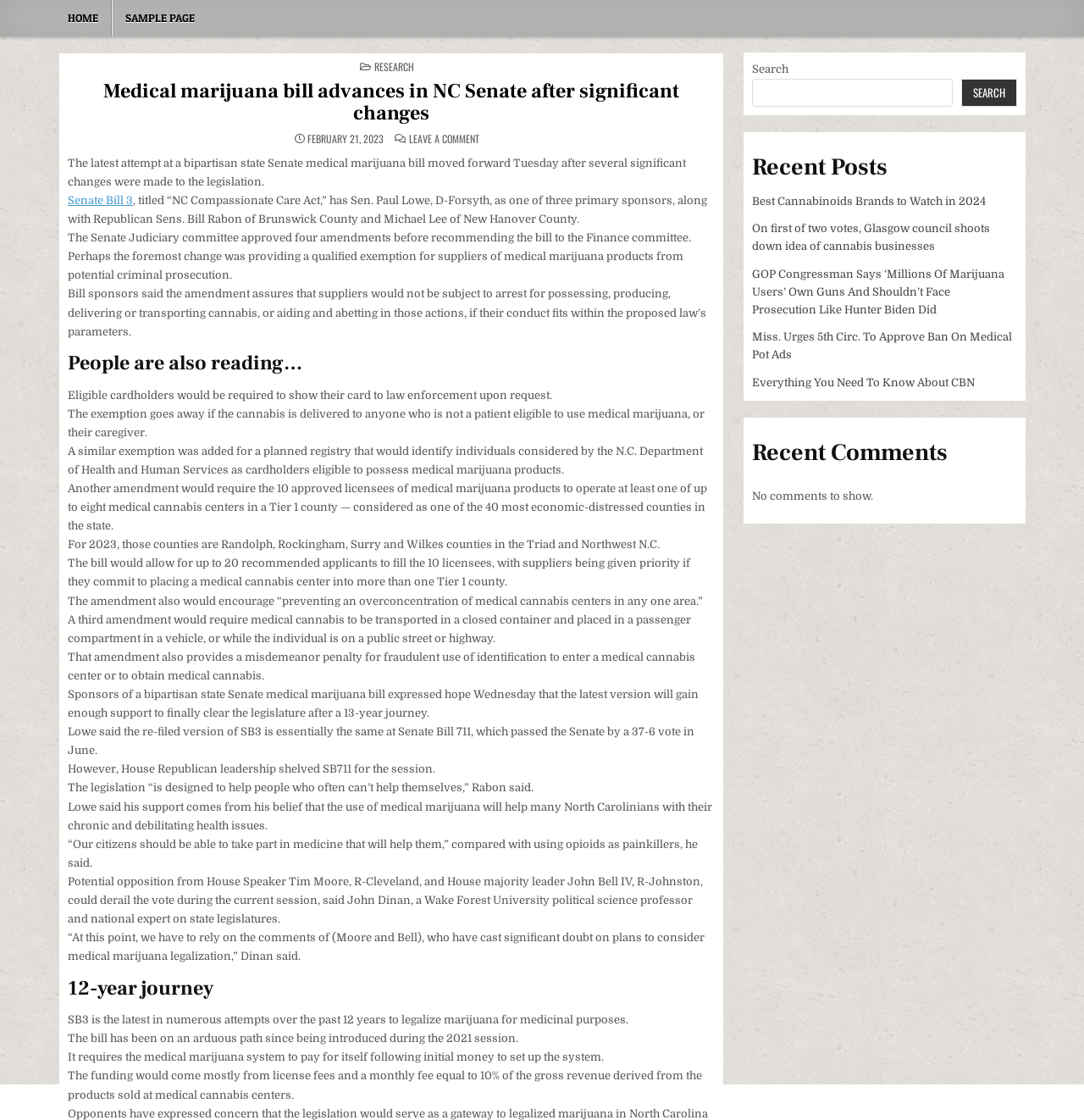What is the name of the bill?
From the image, provide a succinct answer in one word or a short phrase.

Senate Bill 3